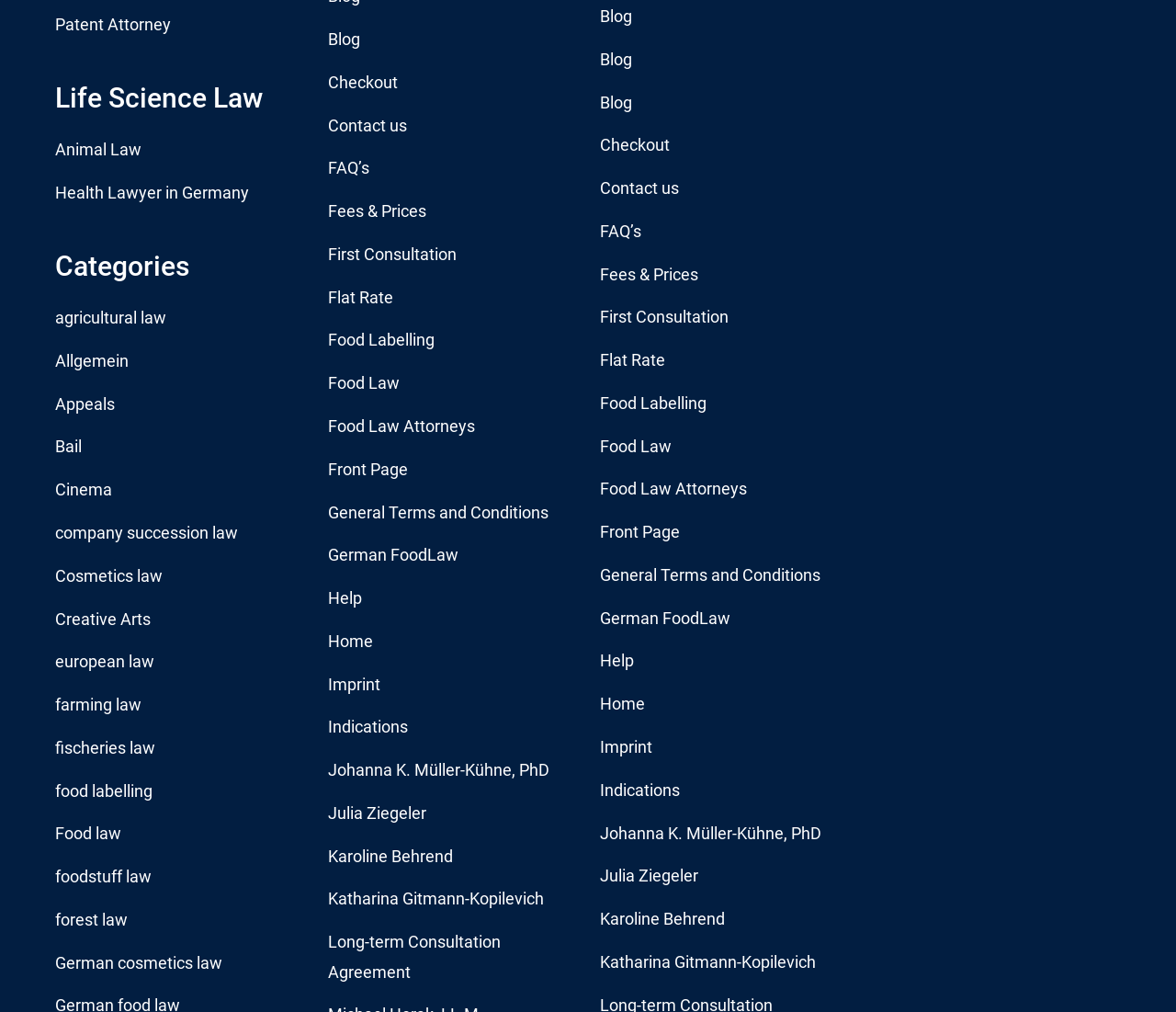Find the UI element described as: "Get A Quote +" and predict its bounding box coordinates. Ensure the coordinates are four float numbers between 0 and 1, [left, top, right, bottom].

None